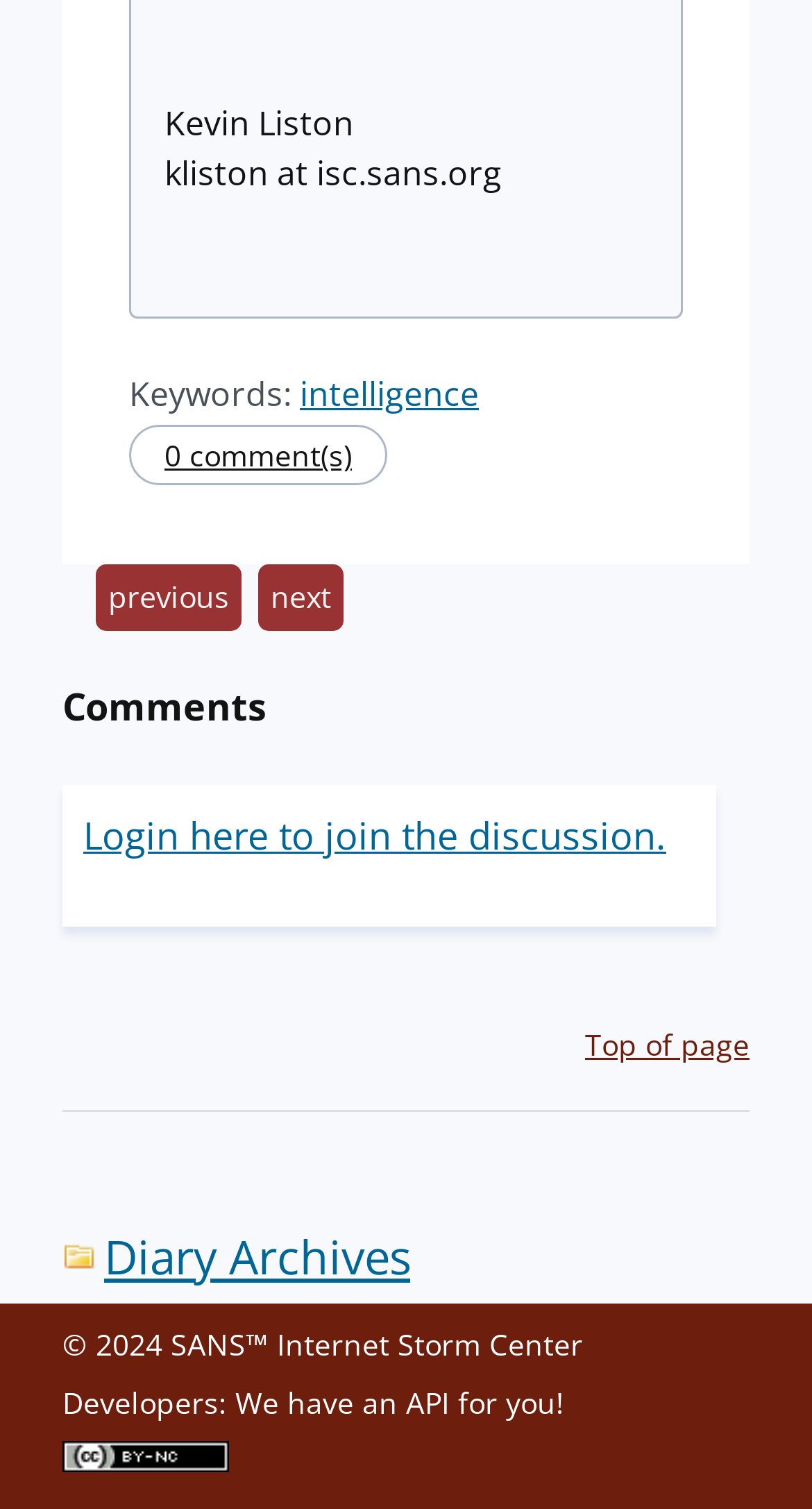Highlight the bounding box coordinates of the region I should click on to meet the following instruction: "View Creative Commons License".

[0.077, 0.95, 0.282, 0.976]